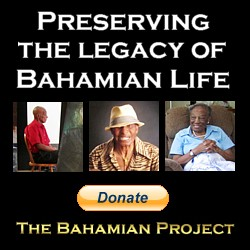What is the purpose of the 'Donate' button?
Based on the screenshot, respond with a single word or phrase.

To support the cause